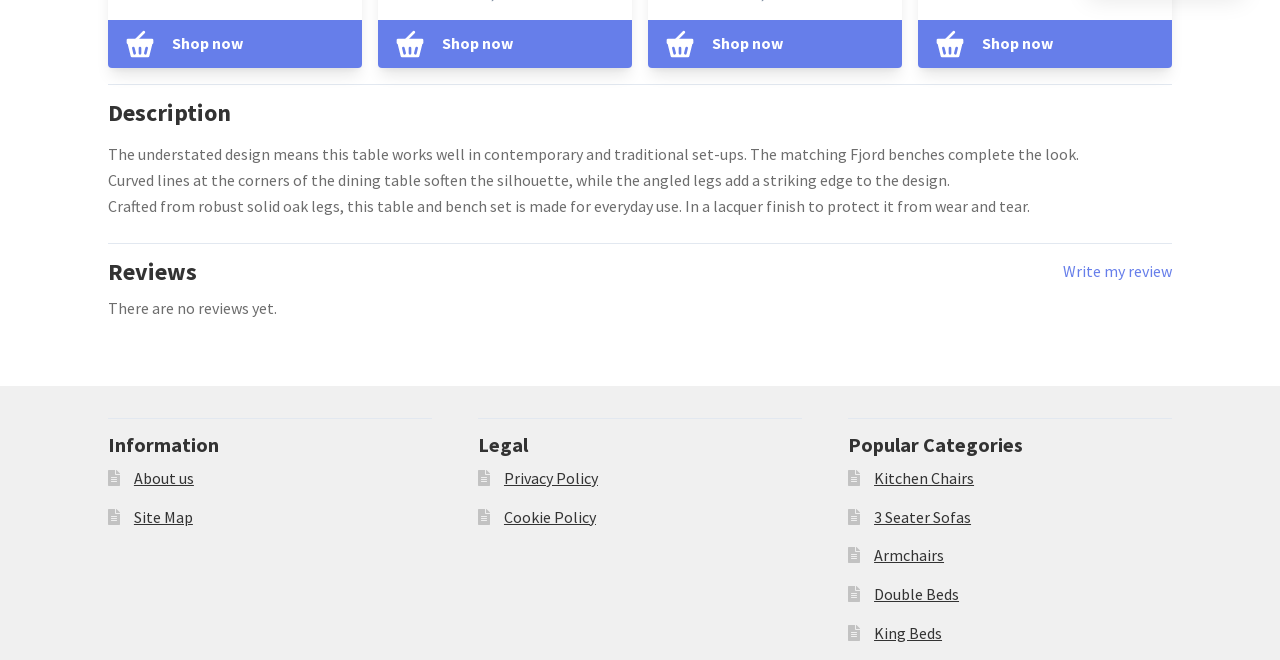What categories are listed under 'Popular Categories'?
Examine the image and give a concise answer in one word or a short phrase.

Kitchen Chairs, 3 Seater Sofas, Armchairs, Double Beds, King Beds